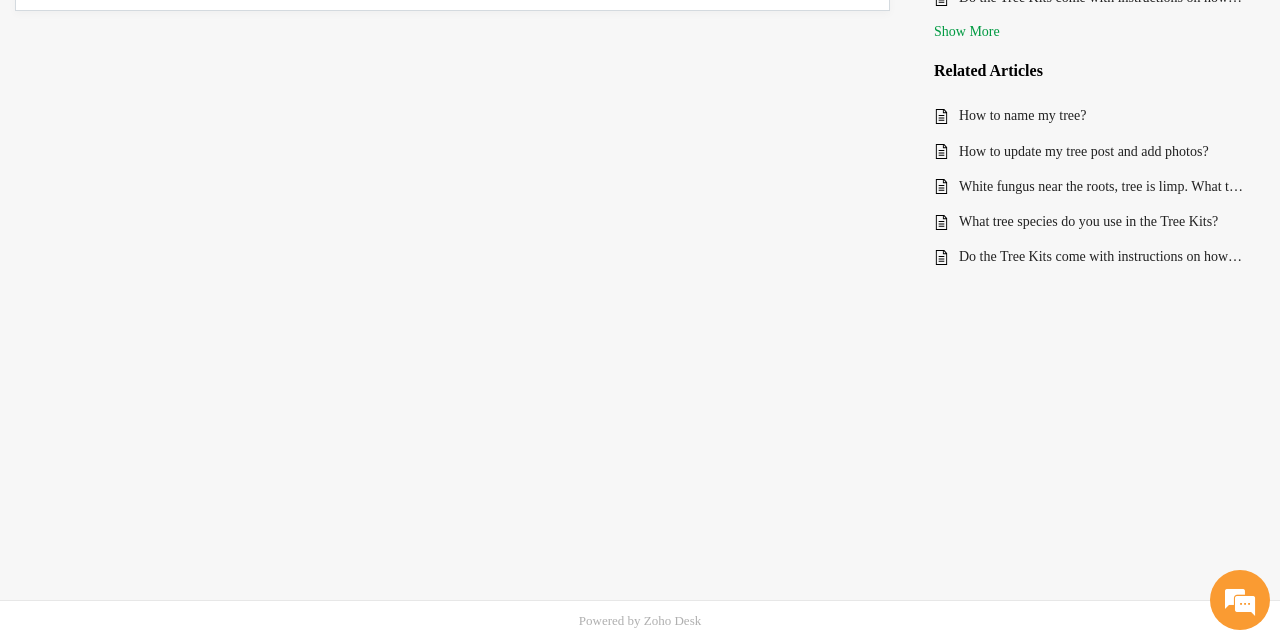Find and provide the bounding box coordinates for the UI element described with: "How to name my tree?".

[0.749, 0.165, 0.973, 0.2]